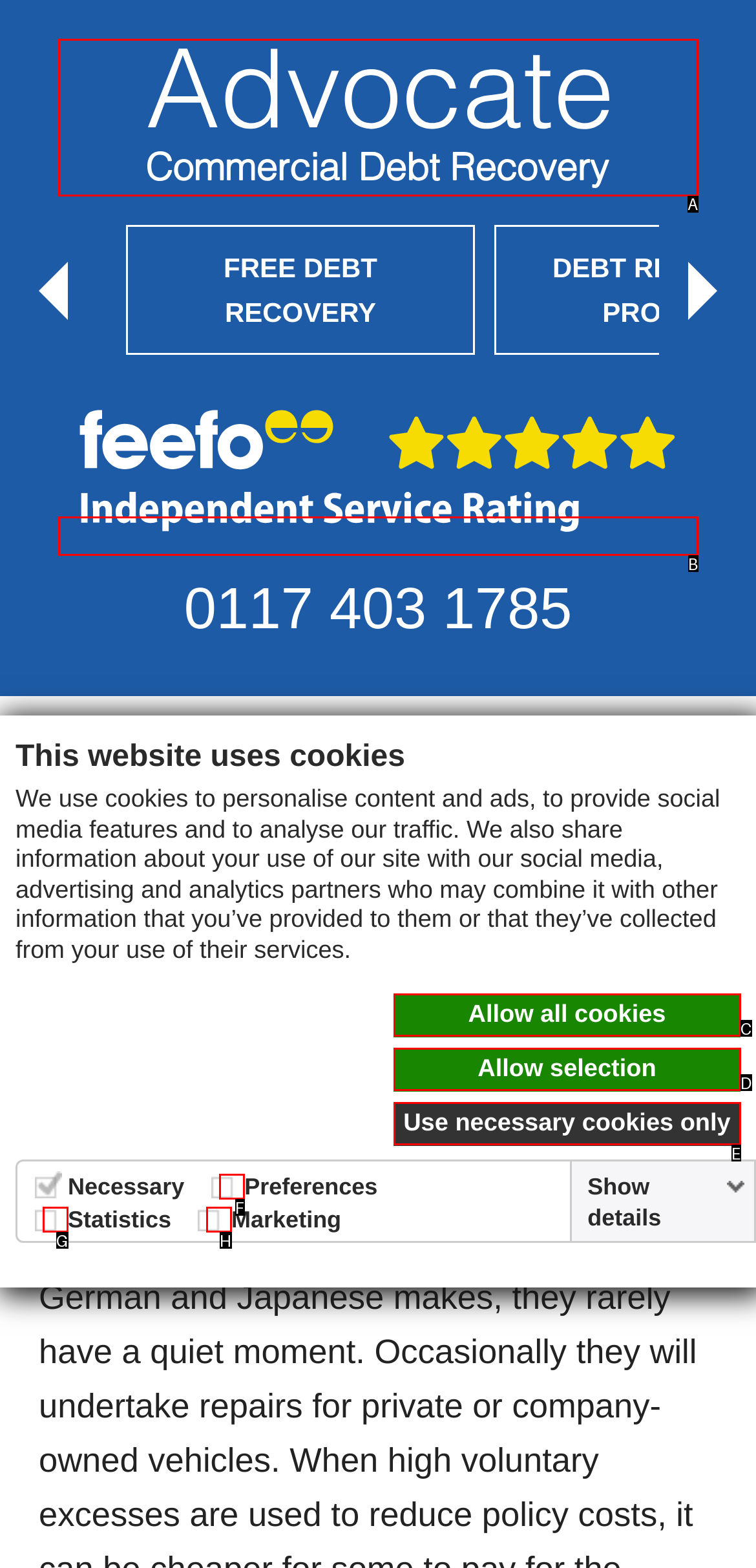Find the HTML element that matches the description: Use necessary cookies only
Respond with the corresponding letter from the choices provided.

E